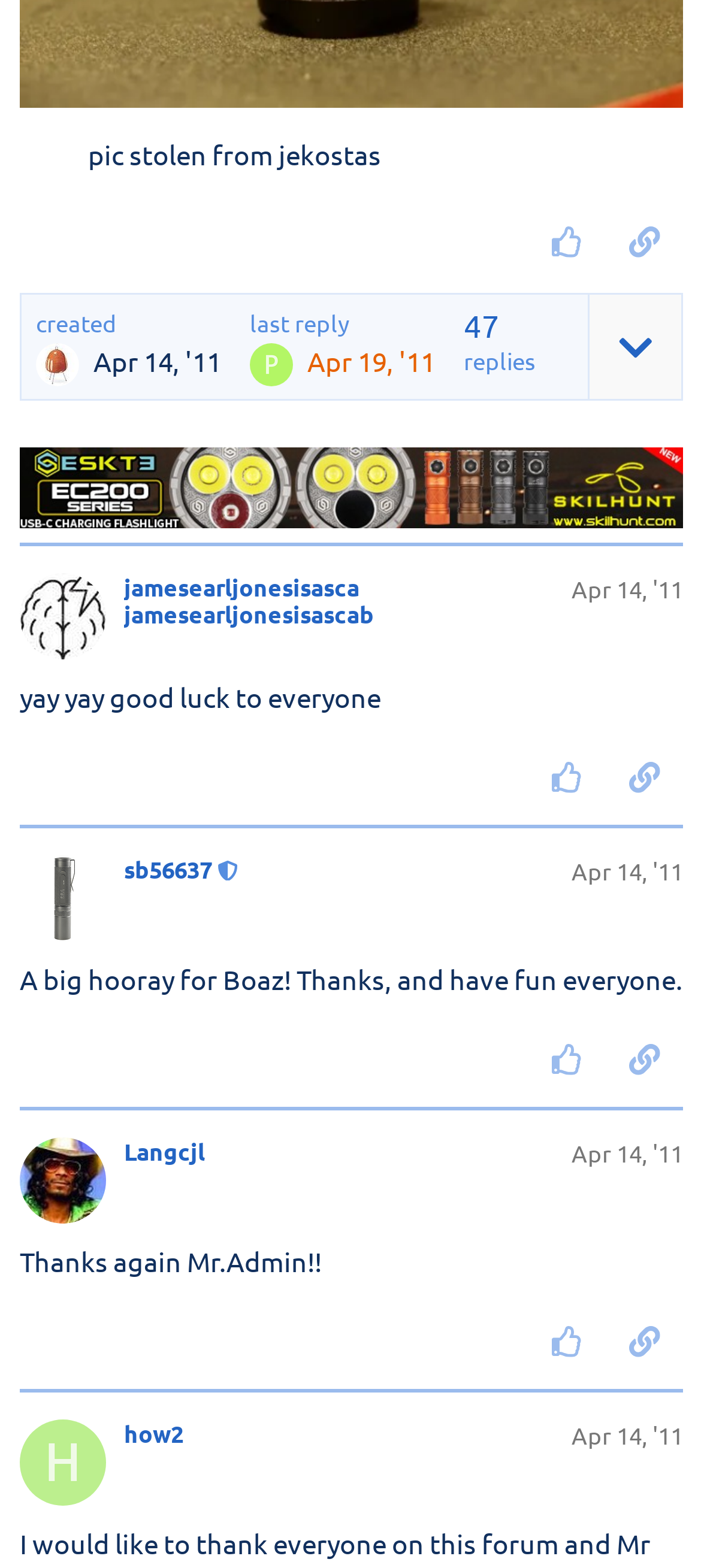How many replies are there in total? Examine the screenshot and reply using just one word or a brief phrase.

47